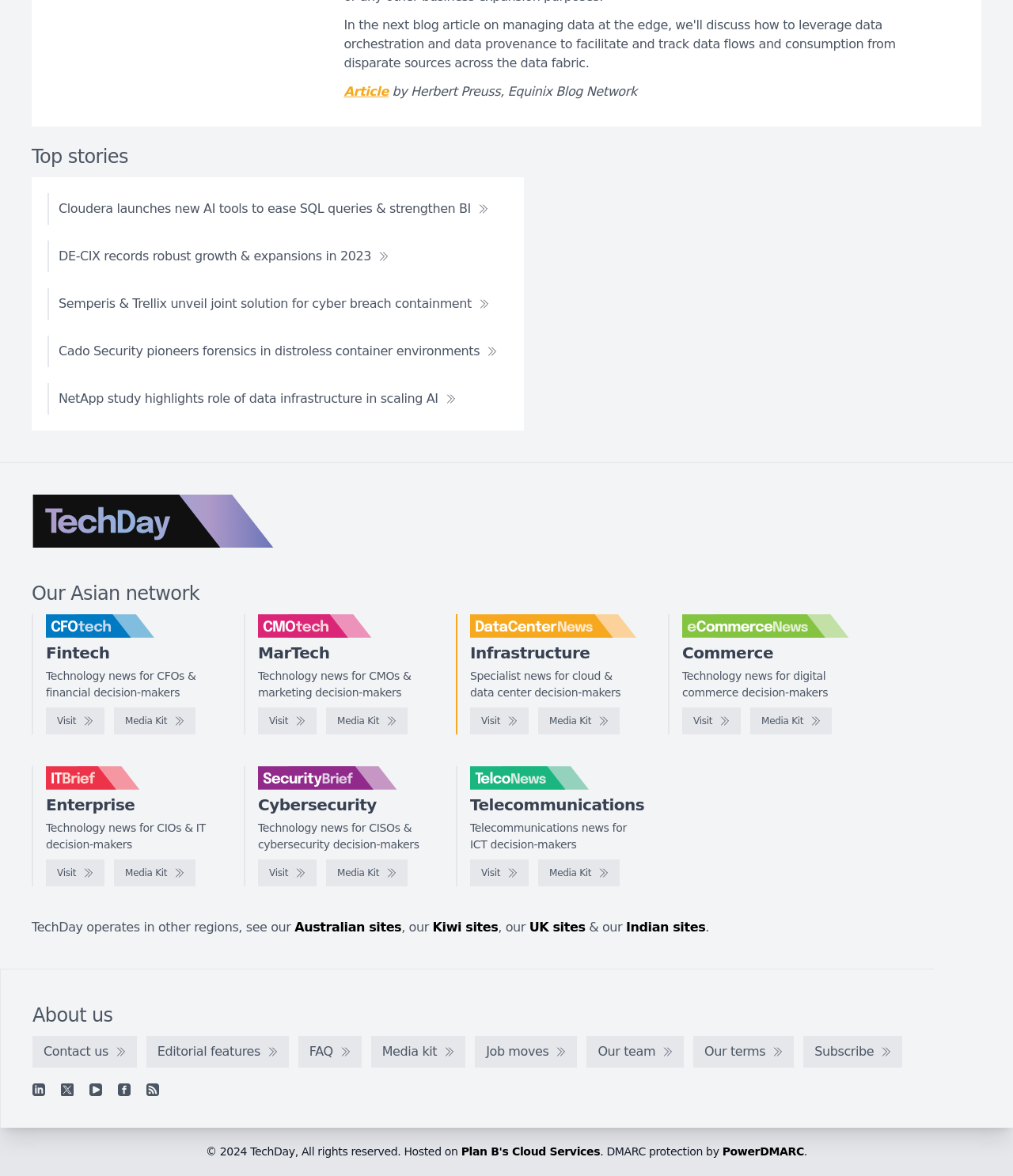Show the bounding box coordinates of the region that should be clicked to follow the instruction: "Visit the CFOtech website."

[0.045, 0.522, 0.209, 0.542]